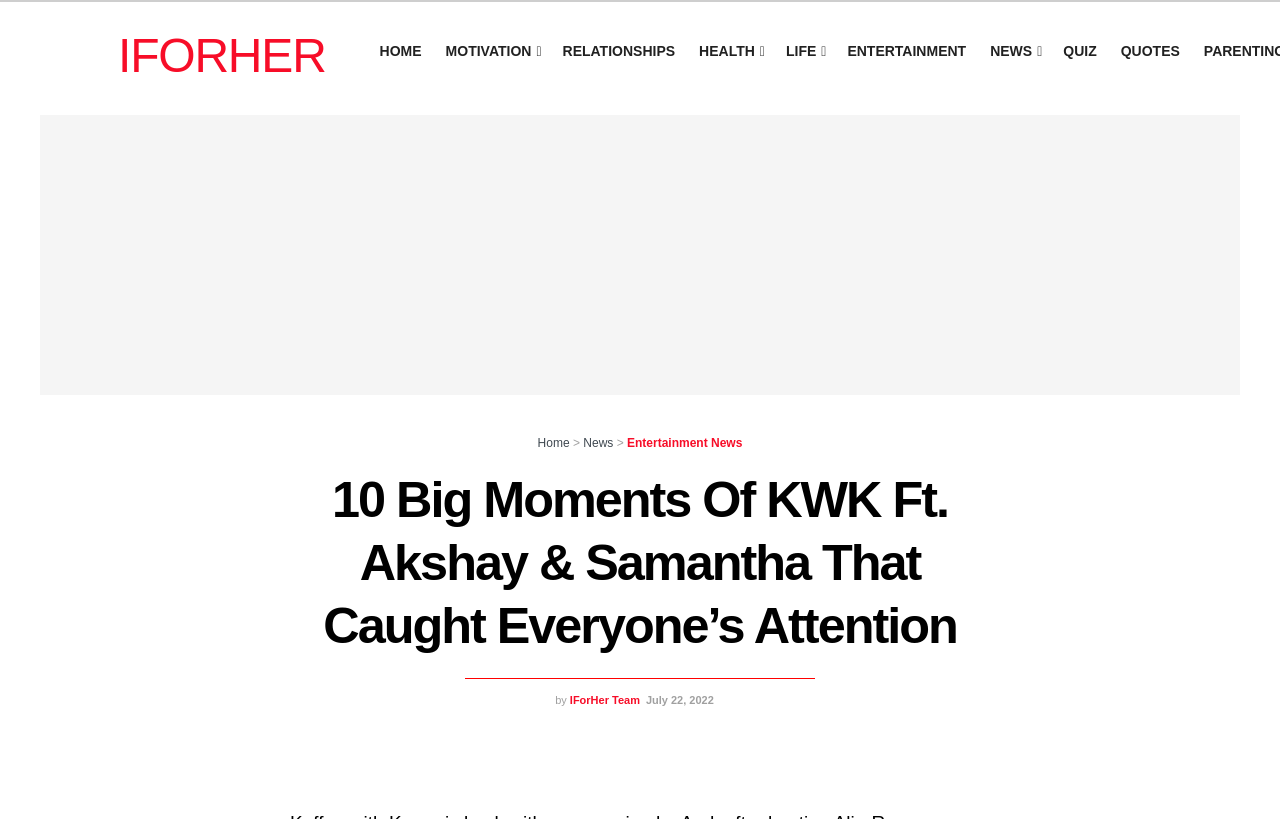Please identify the coordinates of the bounding box for the clickable region that will accomplish this instruction: "check latest news".

[0.764, 0.032, 0.821, 0.093]